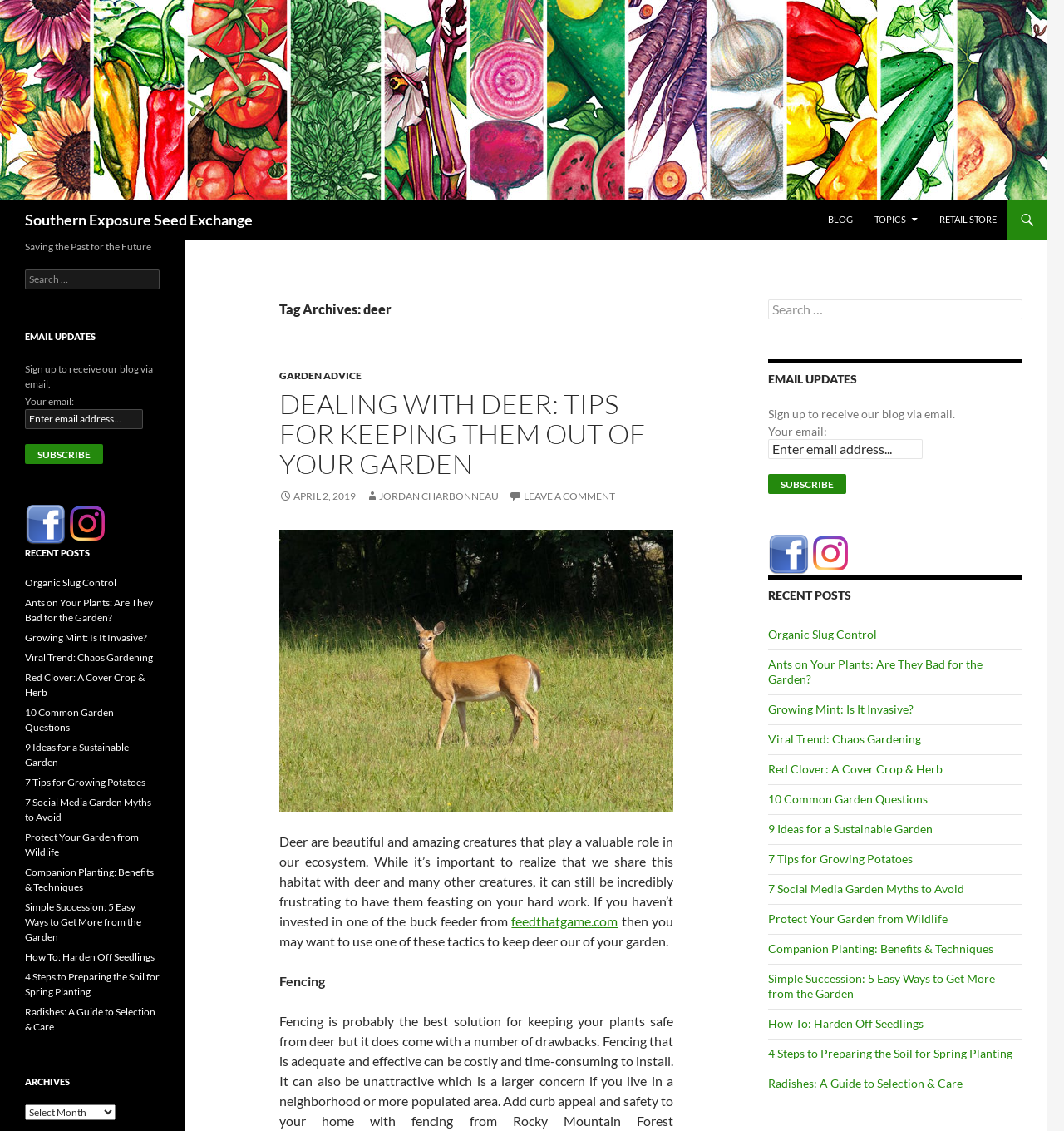Pinpoint the bounding box coordinates of the element you need to click to execute the following instruction: "Search for deer". The bounding box should be represented by four float numbers between 0 and 1, in the format [left, top, right, bottom].

[0.722, 0.265, 0.961, 0.282]